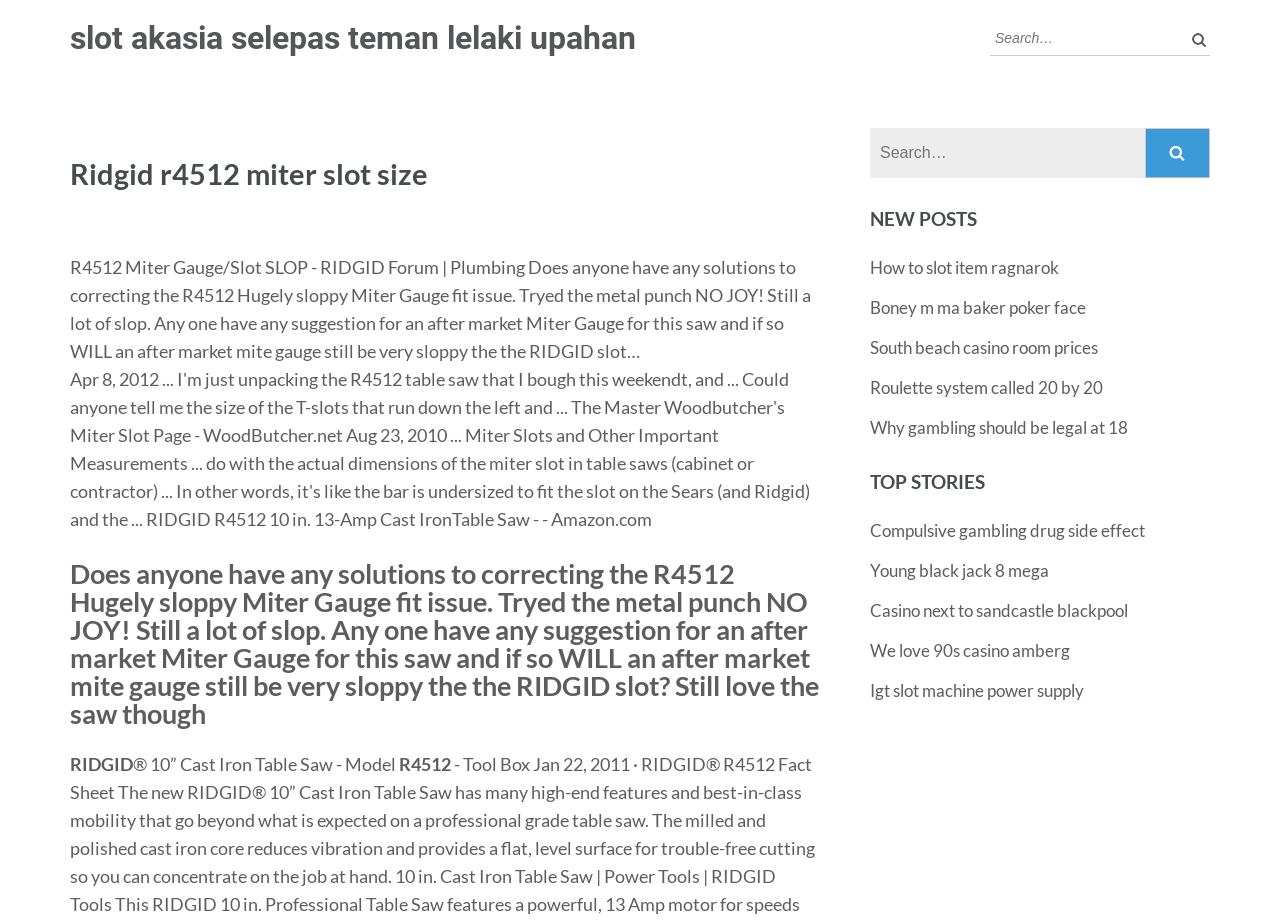Using the provided element description: "South beach casino room prices", identify the bounding box coordinates. The coordinates should be four floats between 0 and 1 in the order [left, top, right, bottom].

[0.68, 0.366, 0.858, 0.389]